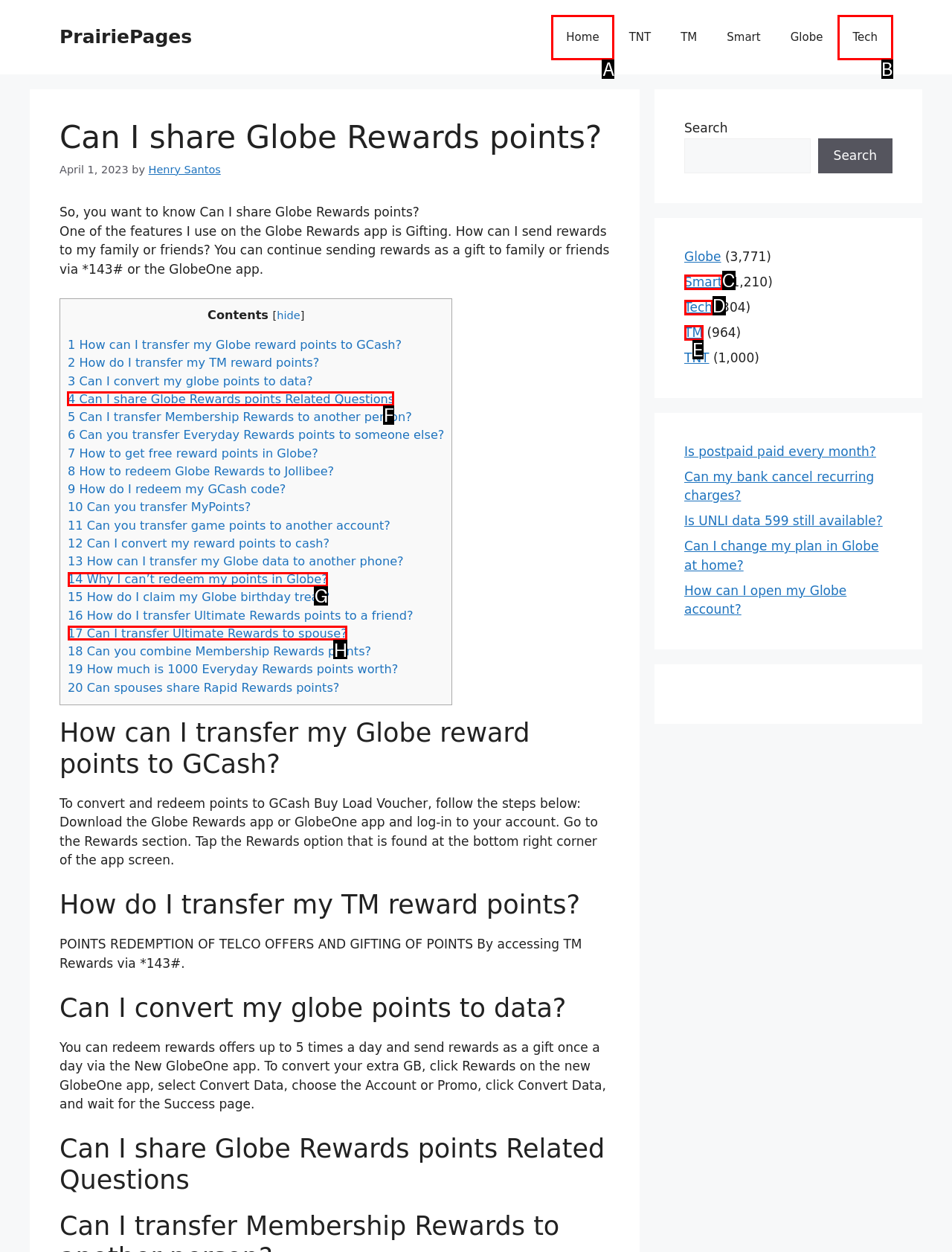Select the HTML element that needs to be clicked to perform the task: Check the related questions about sharing Globe Rewards points. Reply with the letter of the chosen option.

F